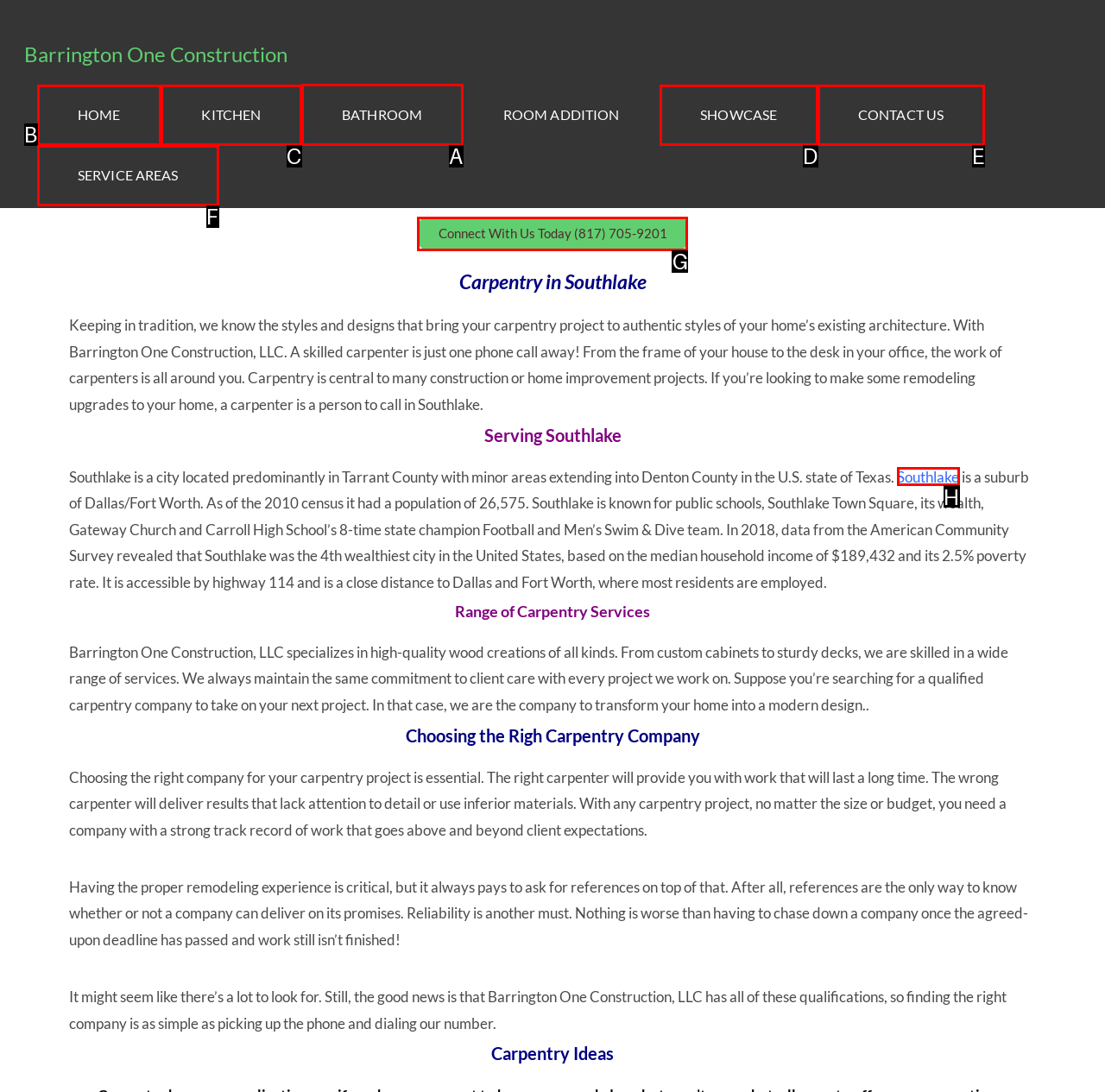For the instruction: Click on the 'BATHROOM' link, which HTML element should be clicked?
Respond with the letter of the appropriate option from the choices given.

A